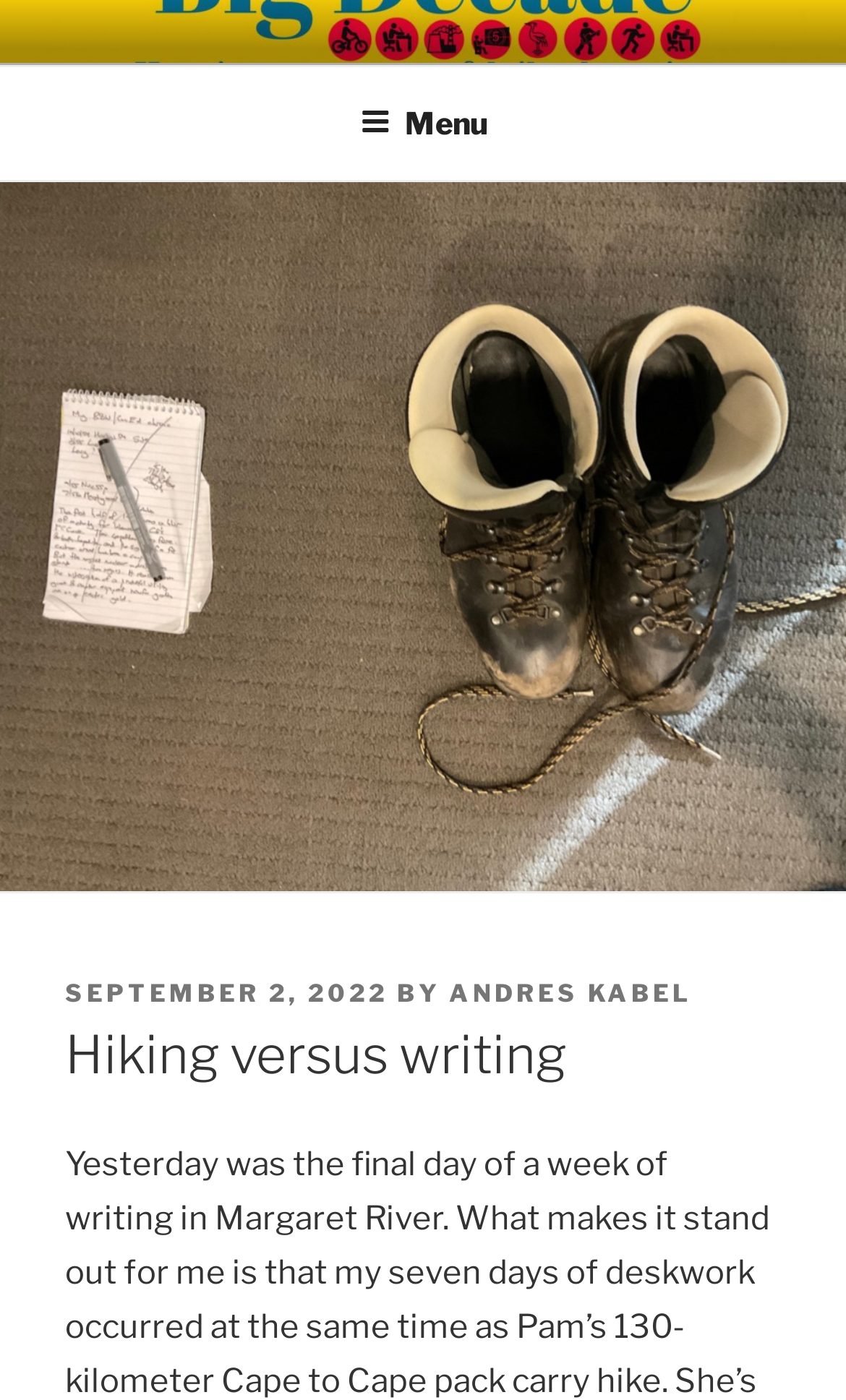What is the title of the image?
Refer to the screenshot and deliver a thorough answer to the question presented.

I found the title of the image by looking at the image element, which has a description 'Notebook and boots'.